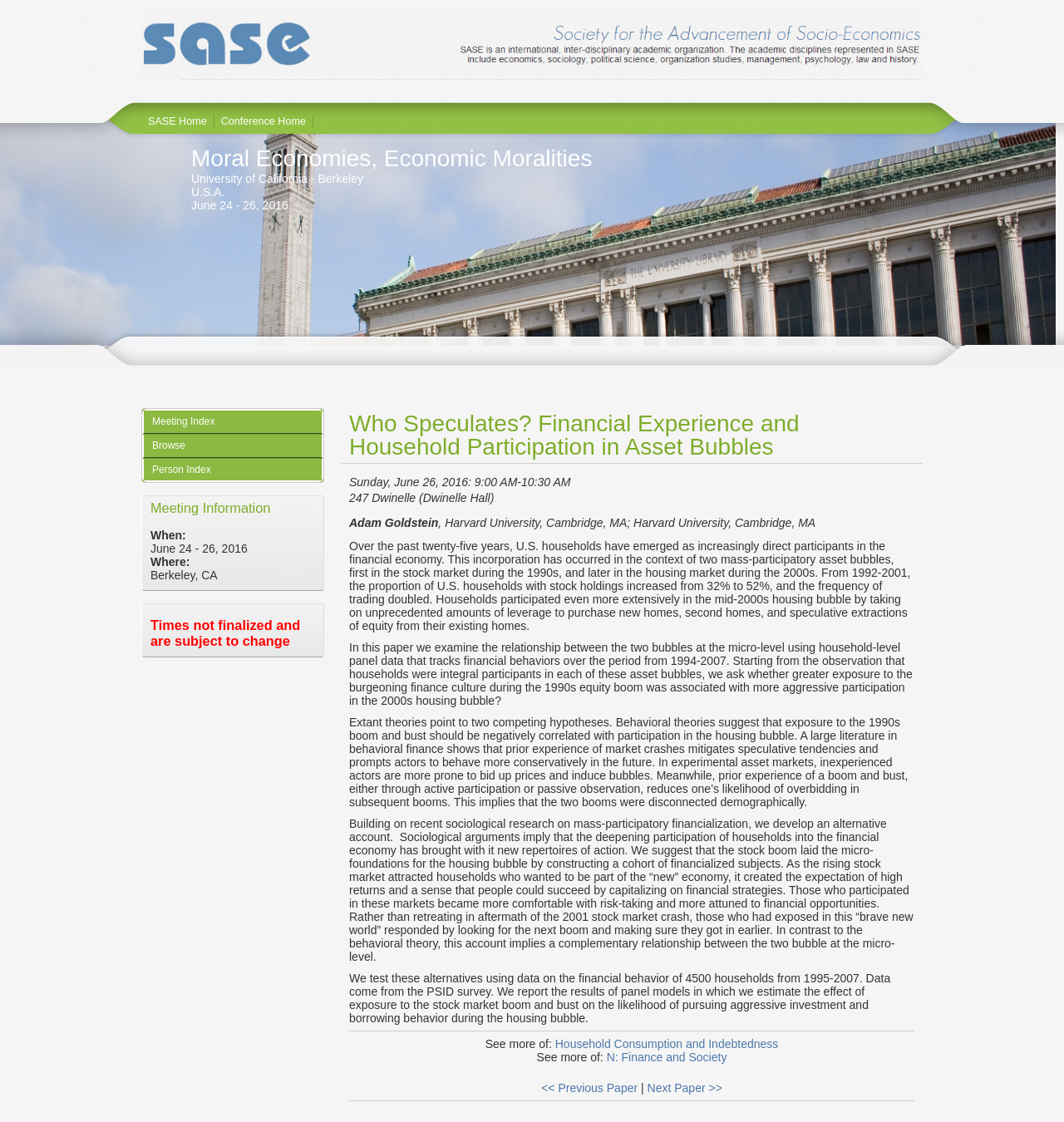Use the details in the image to answer the question thoroughly: 
What is the name of the university where the author is from?

The author is from Harvard University, Cambridge, MA, which is mentioned in the StaticText element with bounding box coordinates [0.418, 0.459, 0.767, 0.471]